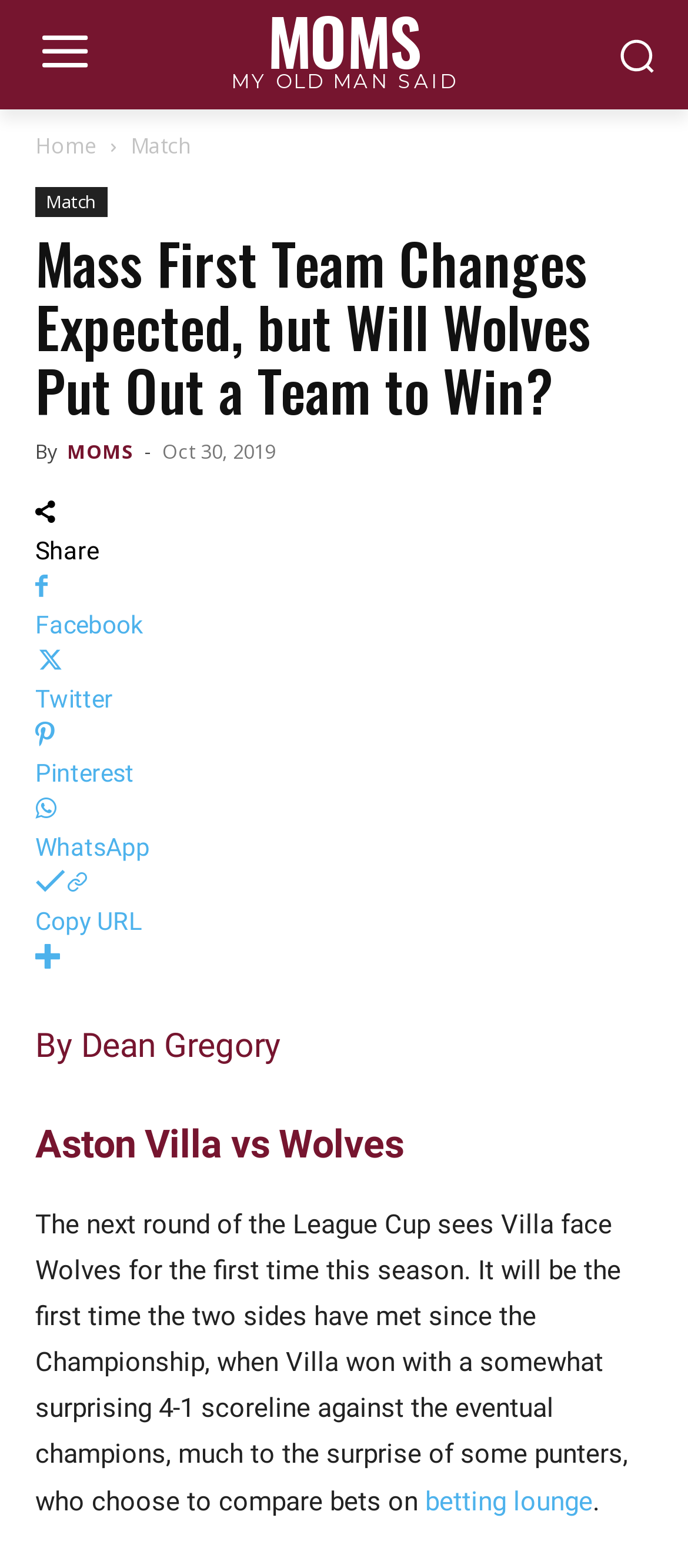Can you provide the bounding box coordinates for the element that should be clicked to implement the instruction: "Read the article title"?

[0.051, 0.147, 0.949, 0.269]